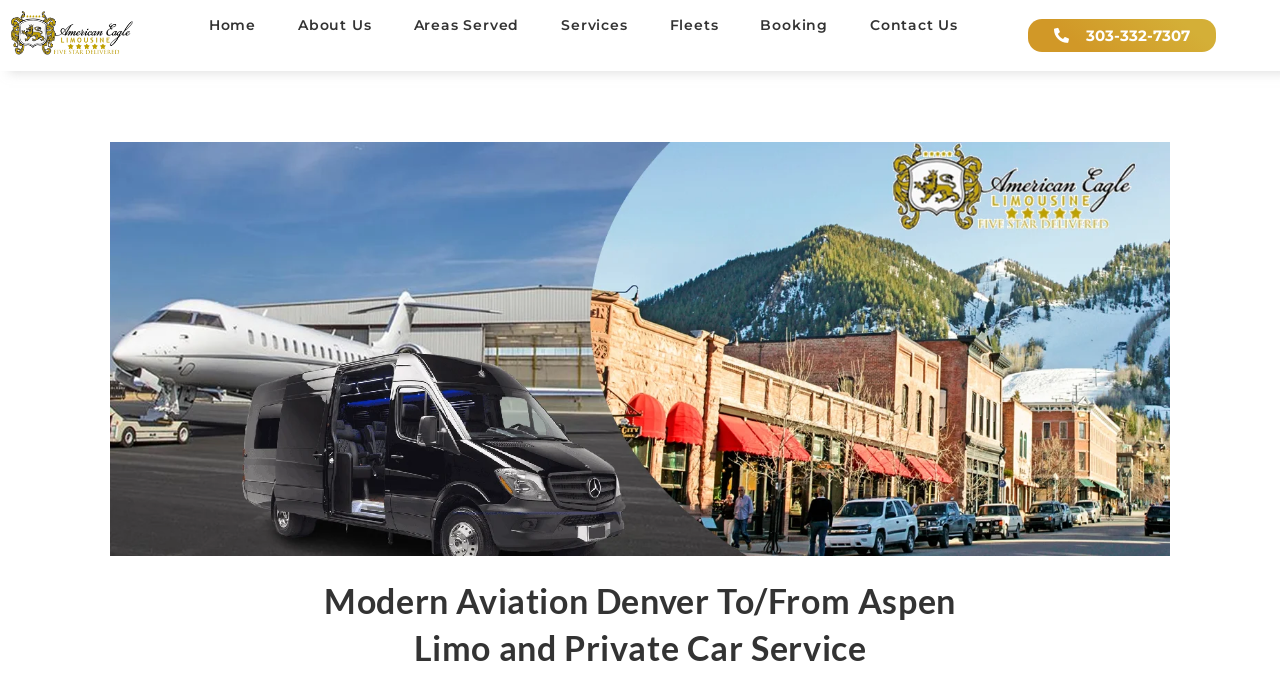Determine the bounding box for the UI element as described: "Home". The coordinates should be represented as four float numbers between 0 and 1, formatted as [left, top, right, bottom].

[0.147, 0.027, 0.216, 0.048]